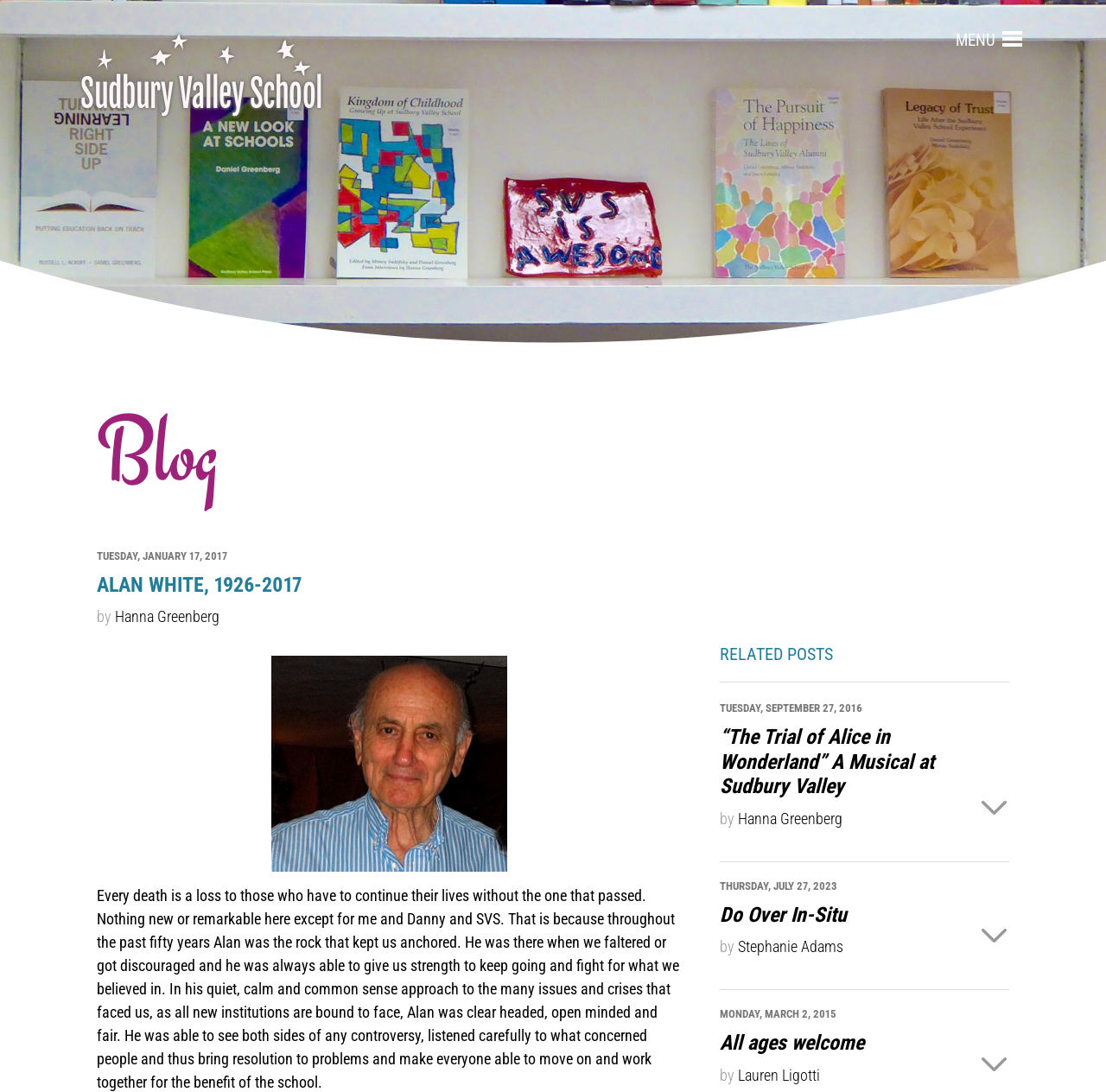Please locate the bounding box coordinates for the element that should be clicked to achieve the following instruction: "Click the link to the blog post by Lauren Ligotti". Ensure the coordinates are given as four float numbers between 0 and 1, i.e., [left, top, right, bottom].

[0.65, 0.944, 0.885, 0.967]